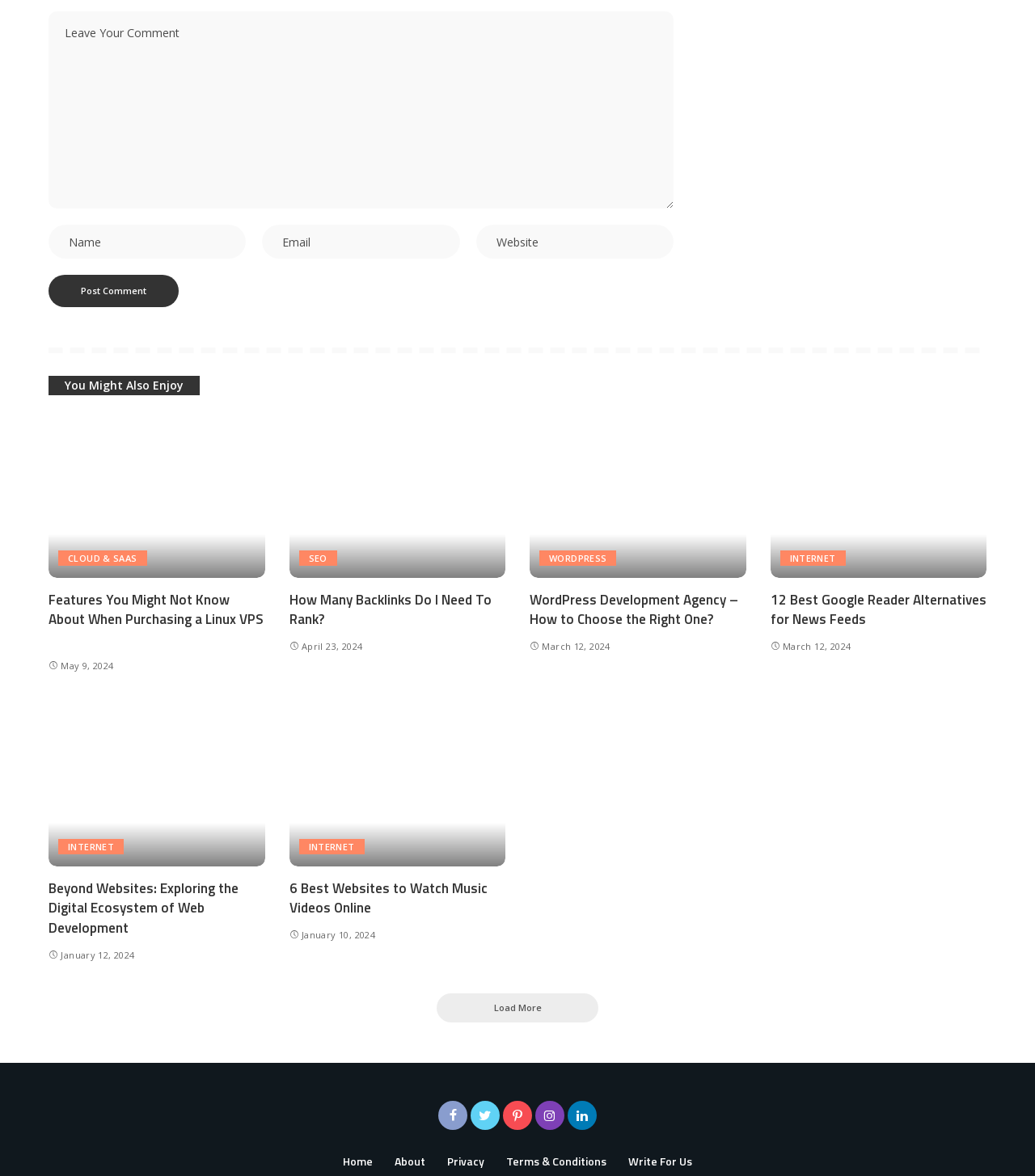What is the purpose of the links at the bottom of the webpage?
Please give a detailed and elaborate answer to the question.

The links at the bottom of the webpage, such as 'Home', 'About', 'Privacy', and 'Terms & Conditions', are likely used for navigation purposes. They allow users to access different sections or pages of the website.